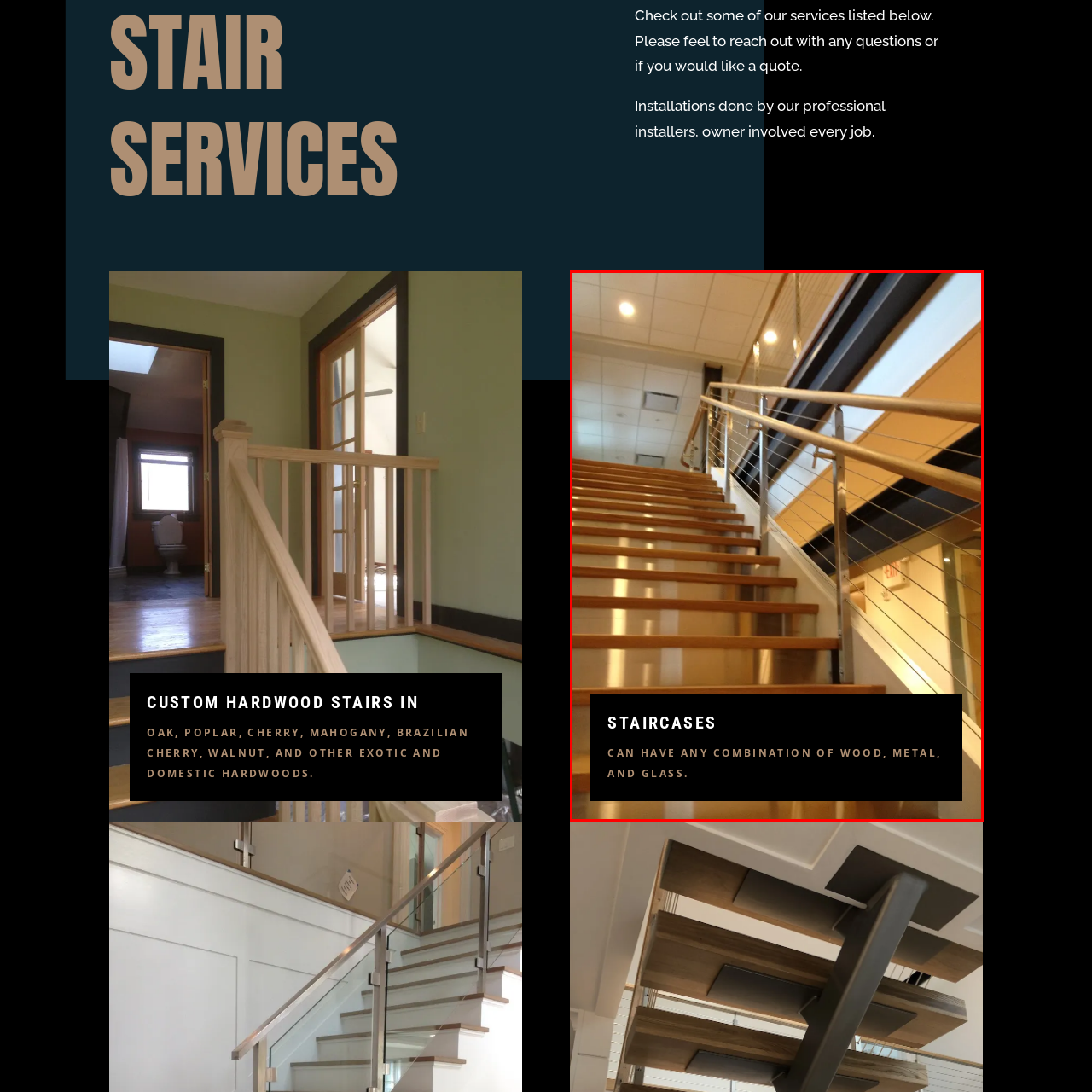Generate a detailed caption for the picture that is marked by the red rectangle.

The image showcases a modern staircase, featuring a sleek design that cleverly combines multiple materials. The stairs are crafted from polished wood, showcasing a rich, warm finish that contrasts beautifully with the stainless steel railing. The railing itself has a contemporary look, integrating a combination of metal and glass elements, which adds to the overall elegance of the staircase.

Beneath the soft glow of overhead lighting, the staircase ascends gracefully, highlighting its functional yet artistic appeal. Text overlaying the image emphasizes the versatility of staircase design, stating, "STAIRCASES CAN HAVE ANY COMBINATION OF WOOD, METAL, AND GLASS." This suggests that such staircases not only serve as practical features within a space but also as striking focal points that enhance the aesthetic of any interior environment. The image effectively conveys the idea that modern staircases can contribute to a sophisticated atmosphere while maintaining functionality.